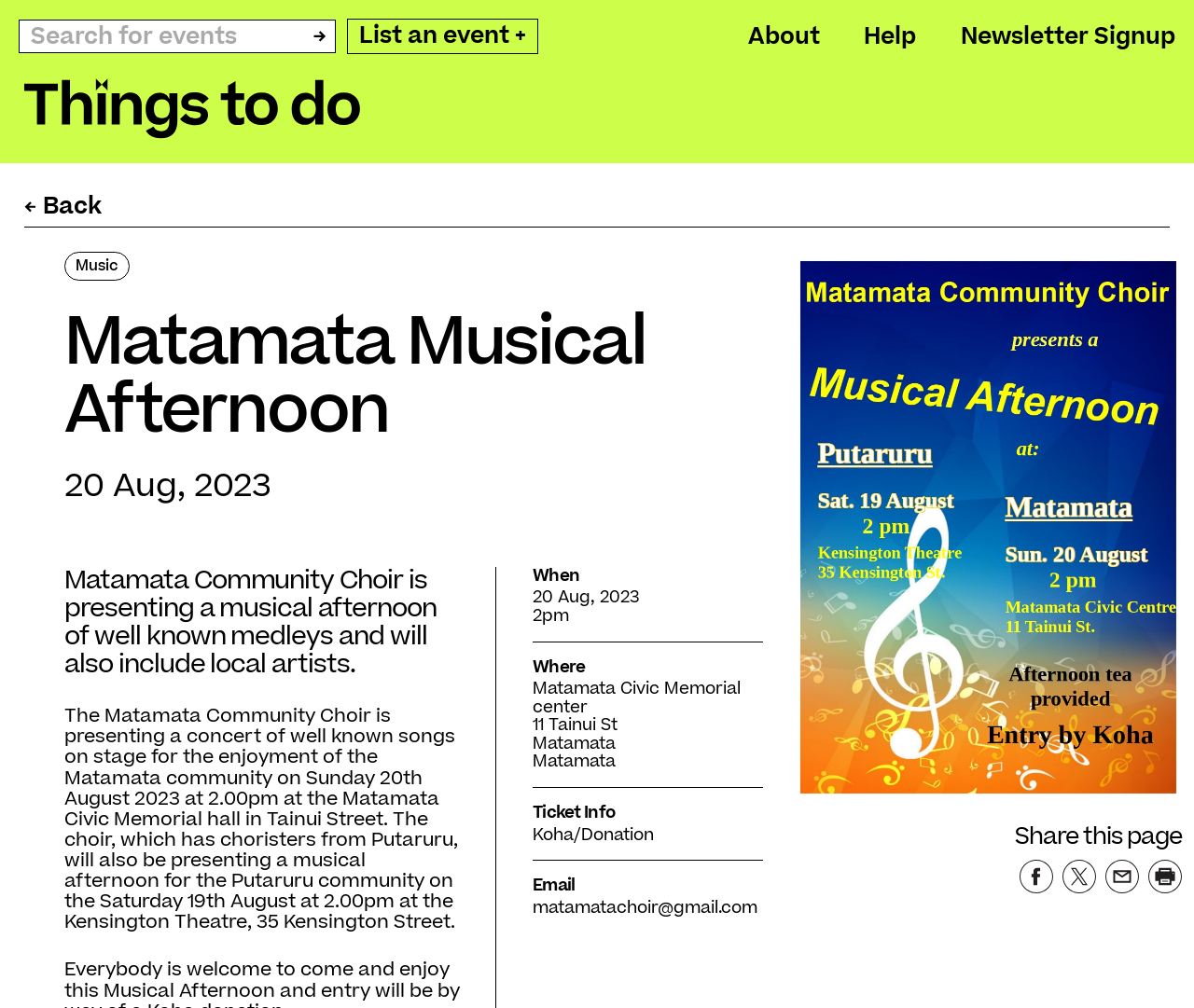Please provide a detailed answer to the question below by examining the image:
What is the ticket information?

The ticket information is obtained from the static text element 'Koha/Donation' which is located under the 'Ticket Info' heading, indicating the ticket pricing or donation information.